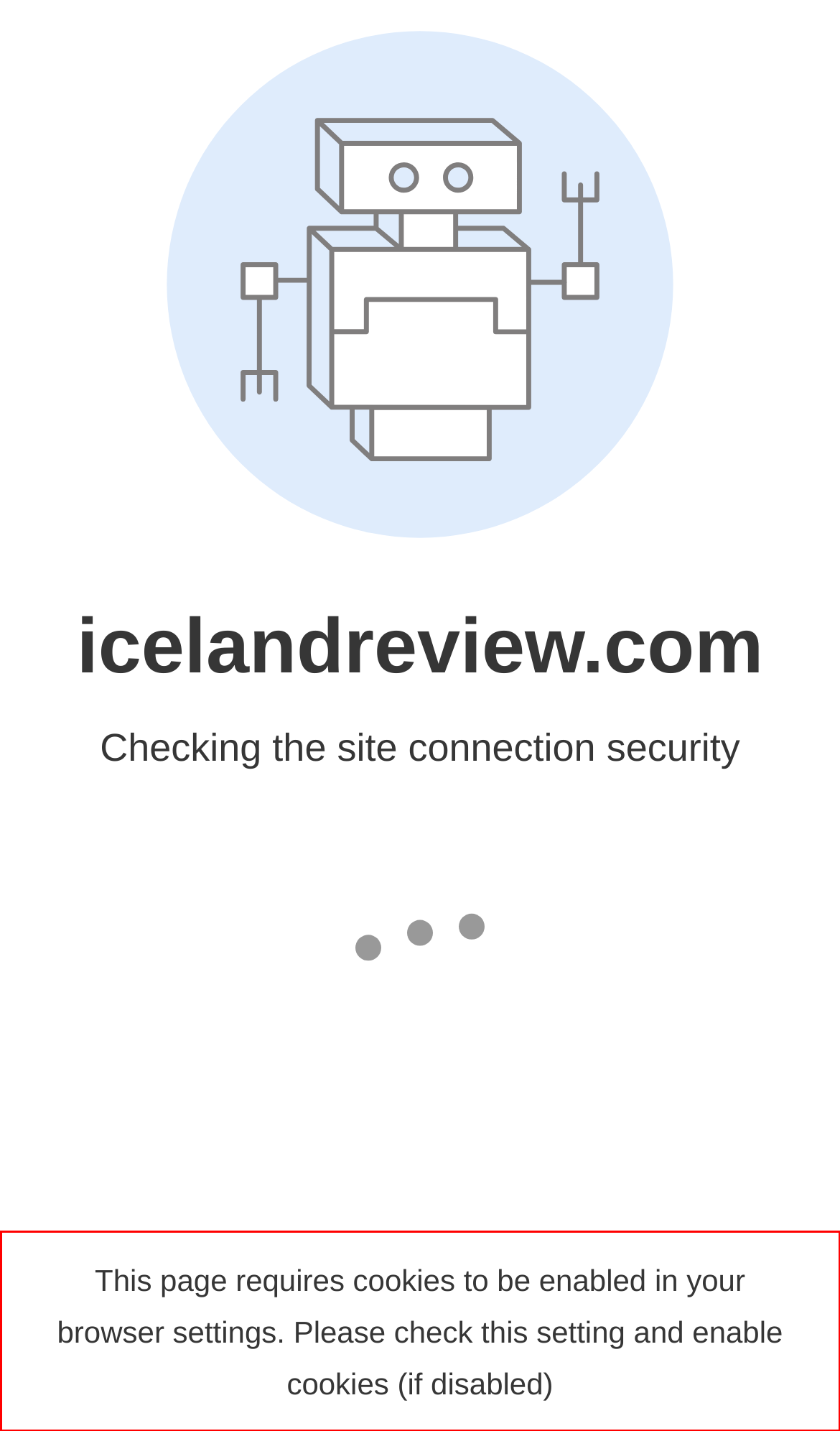There is a UI element on the webpage screenshot marked by a red bounding box. Extract and generate the text content from within this red box.

This page requires cookies to be enabled in your browser settings. Please check this setting and enable cookies (if disabled)